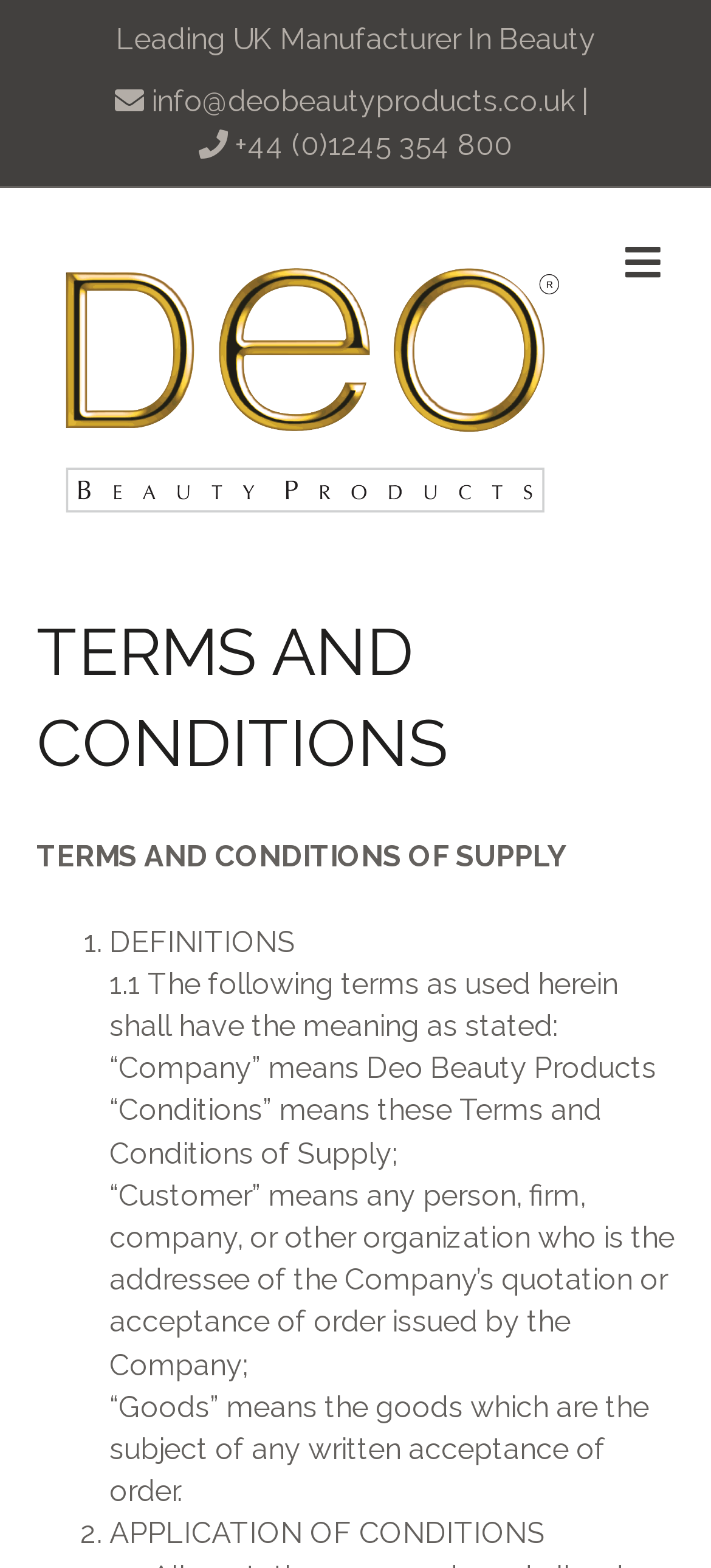Could you identify the text that serves as the heading for this webpage?

TERMS AND CONDITIONS